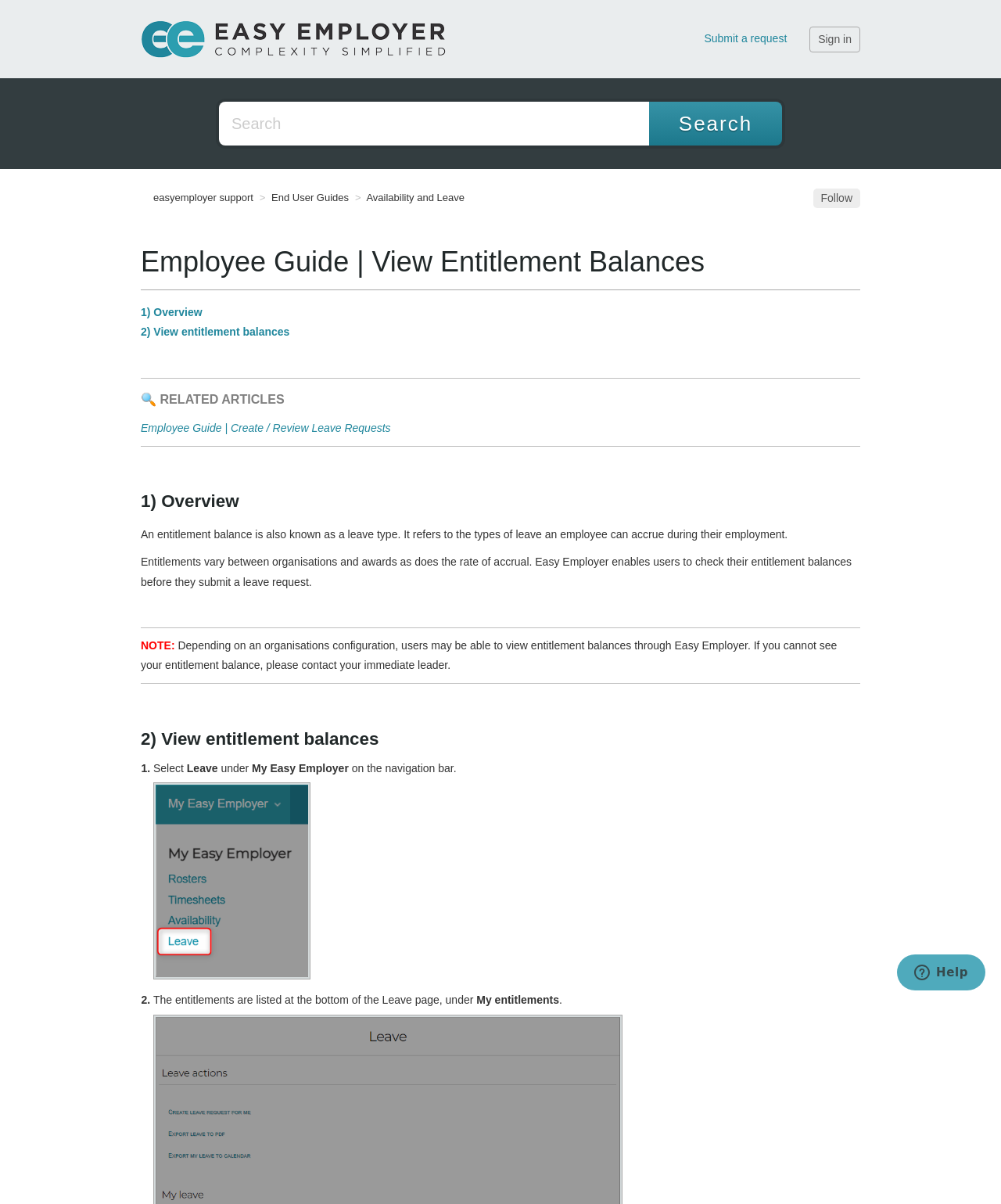Locate the bounding box coordinates of the element that should be clicked to execute the following instruction: "Sign in".

[0.809, 0.022, 0.859, 0.043]